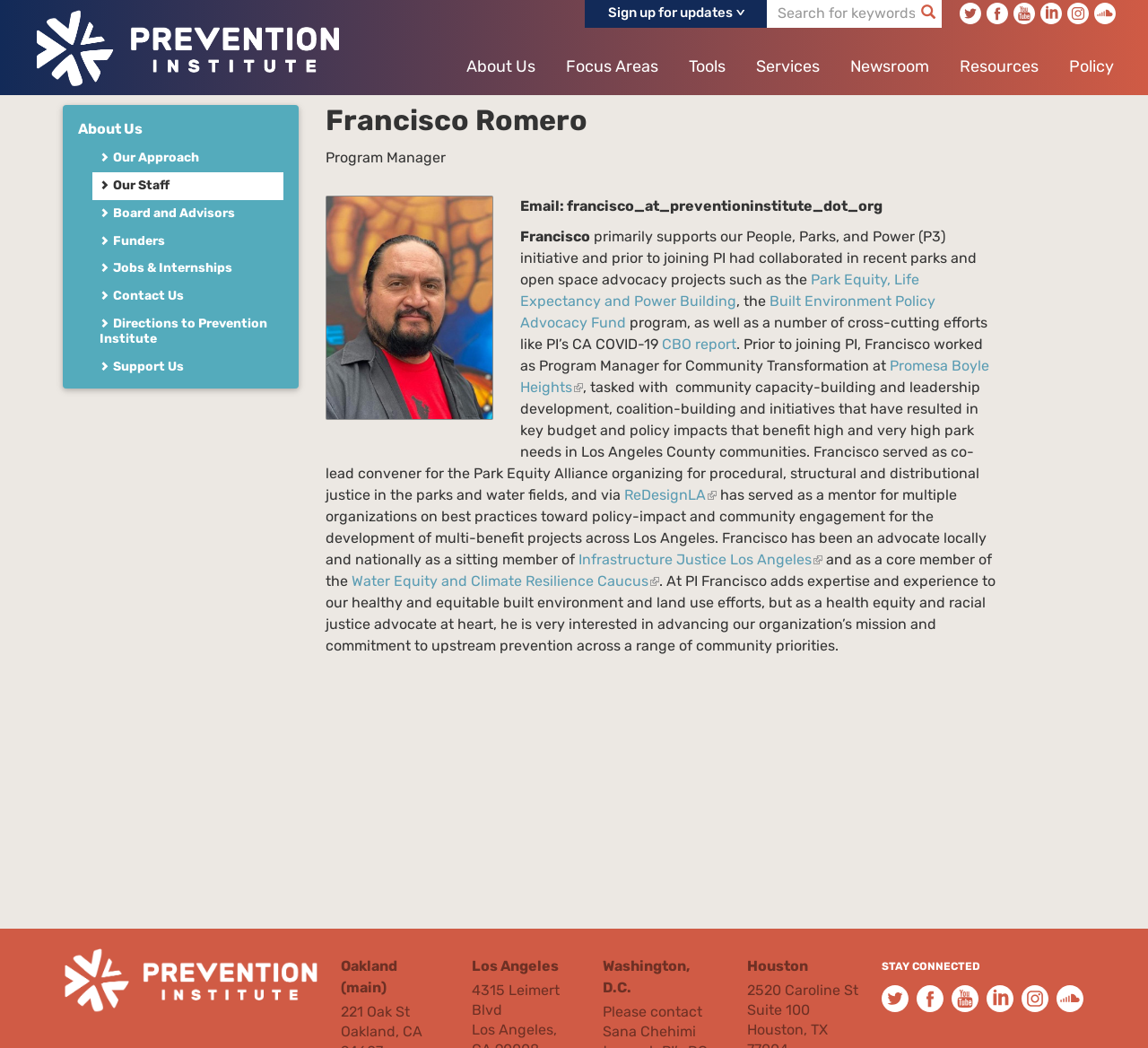Identify the bounding box coordinates of the area that should be clicked in order to complete the given instruction: "Sign up for updates". The bounding box coordinates should be four float numbers between 0 and 1, i.e., [left, top, right, bottom].

[0.509, 0.0, 0.668, 0.027]